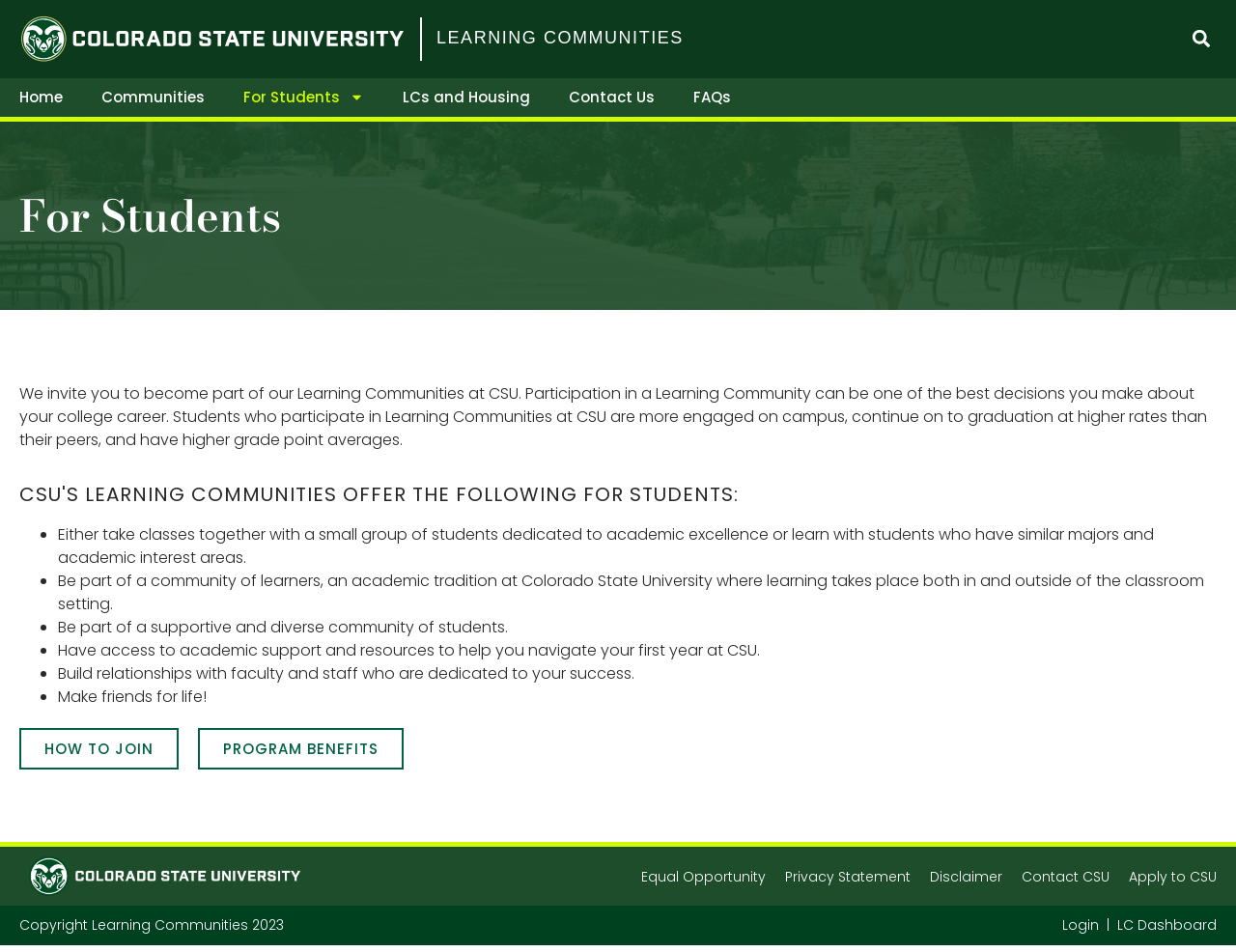Please locate and generate the primary heading on this webpage.

Colorado State University